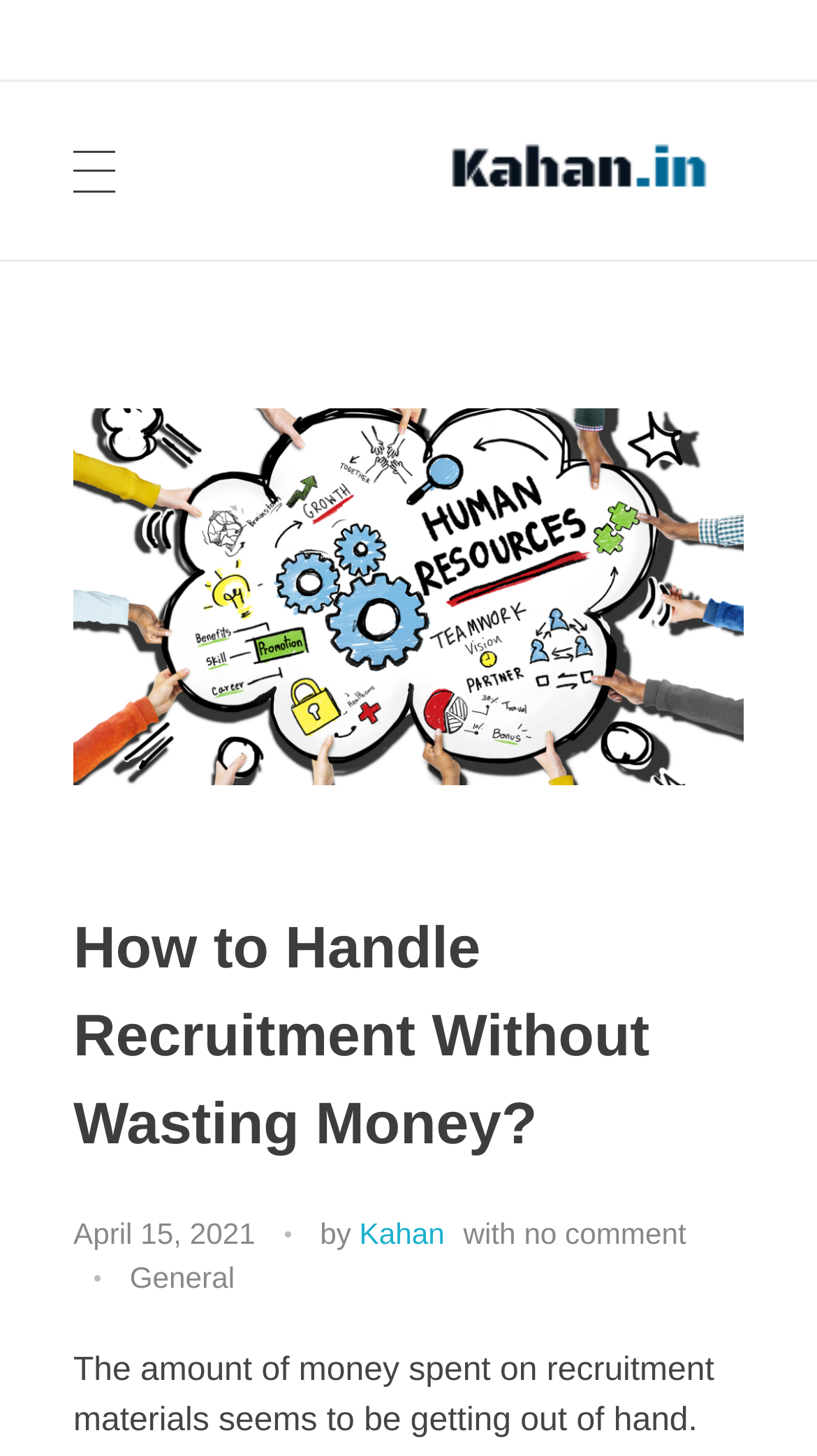What is the category of the article 'How to Handle Recruitment Without Wasting Money?'?
Please answer the question with a single word or phrase, referencing the image.

General